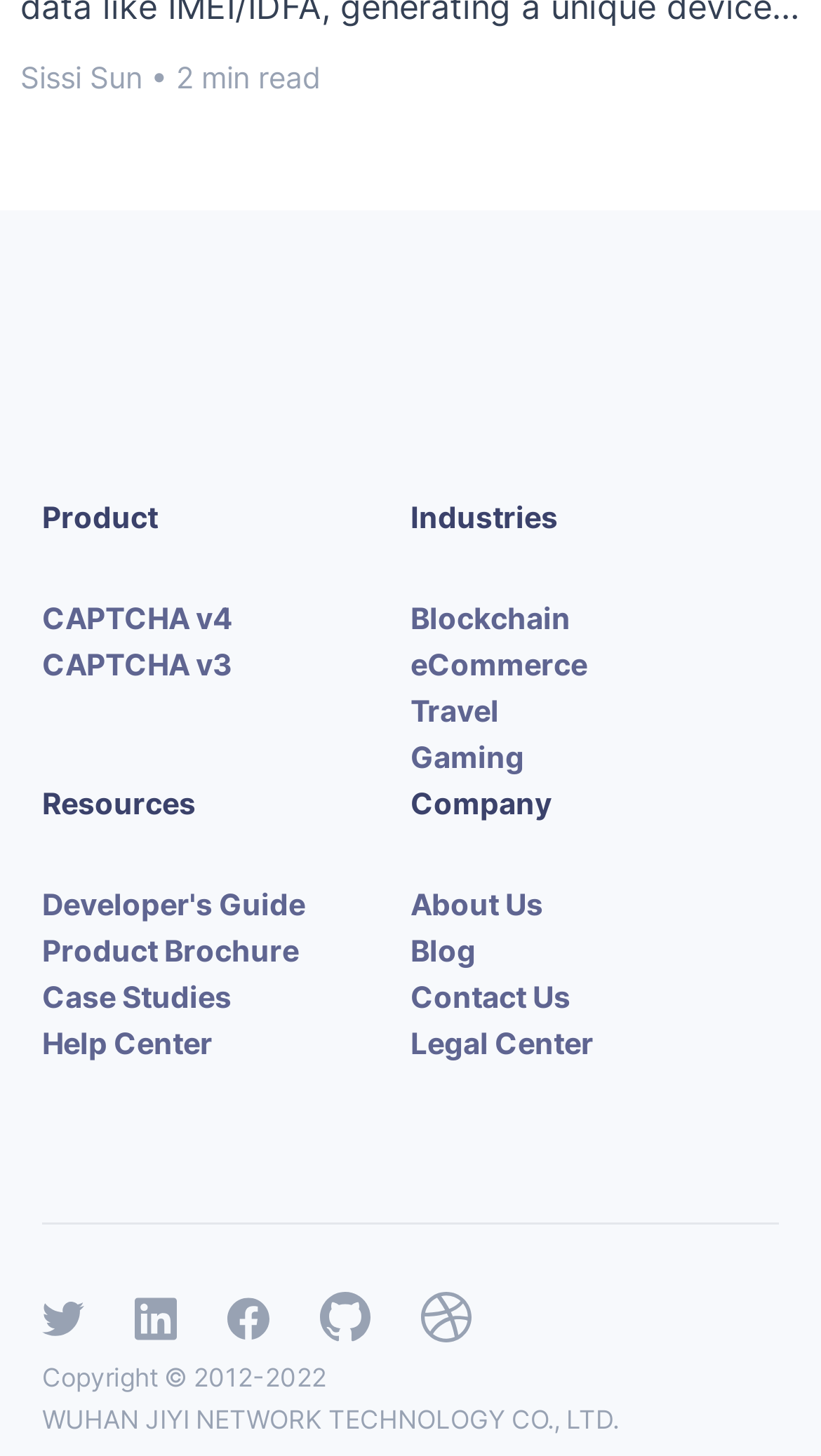Please reply to the following question with a single word or a short phrase:
What is the company name?

WUHAN JIYI NETWORK TECHNOLOGY CO., LTD.